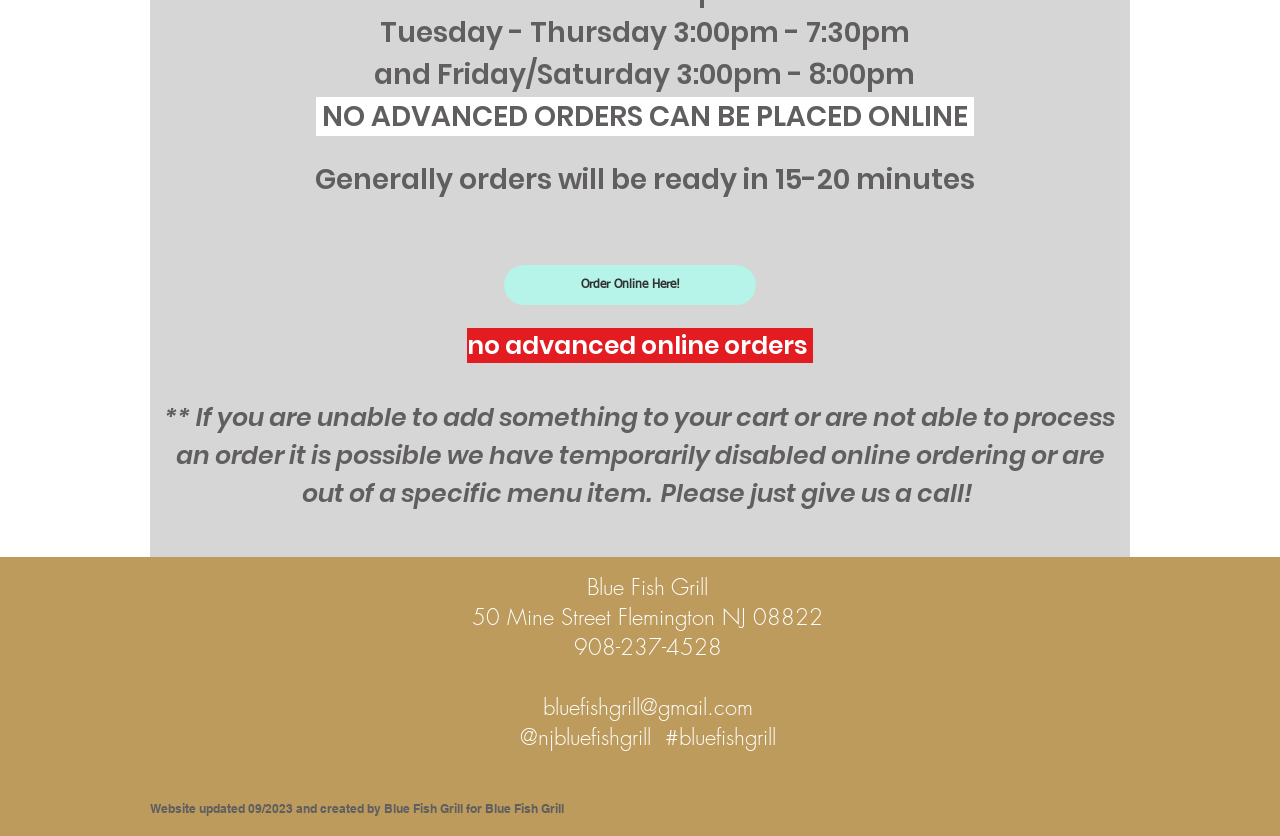Identify the bounding box for the UI element described as: "Order Online Here!". The coordinates should be four float numbers between 0 and 1, i.e., [left, top, right, bottom].

[0.394, 0.317, 0.591, 0.365]